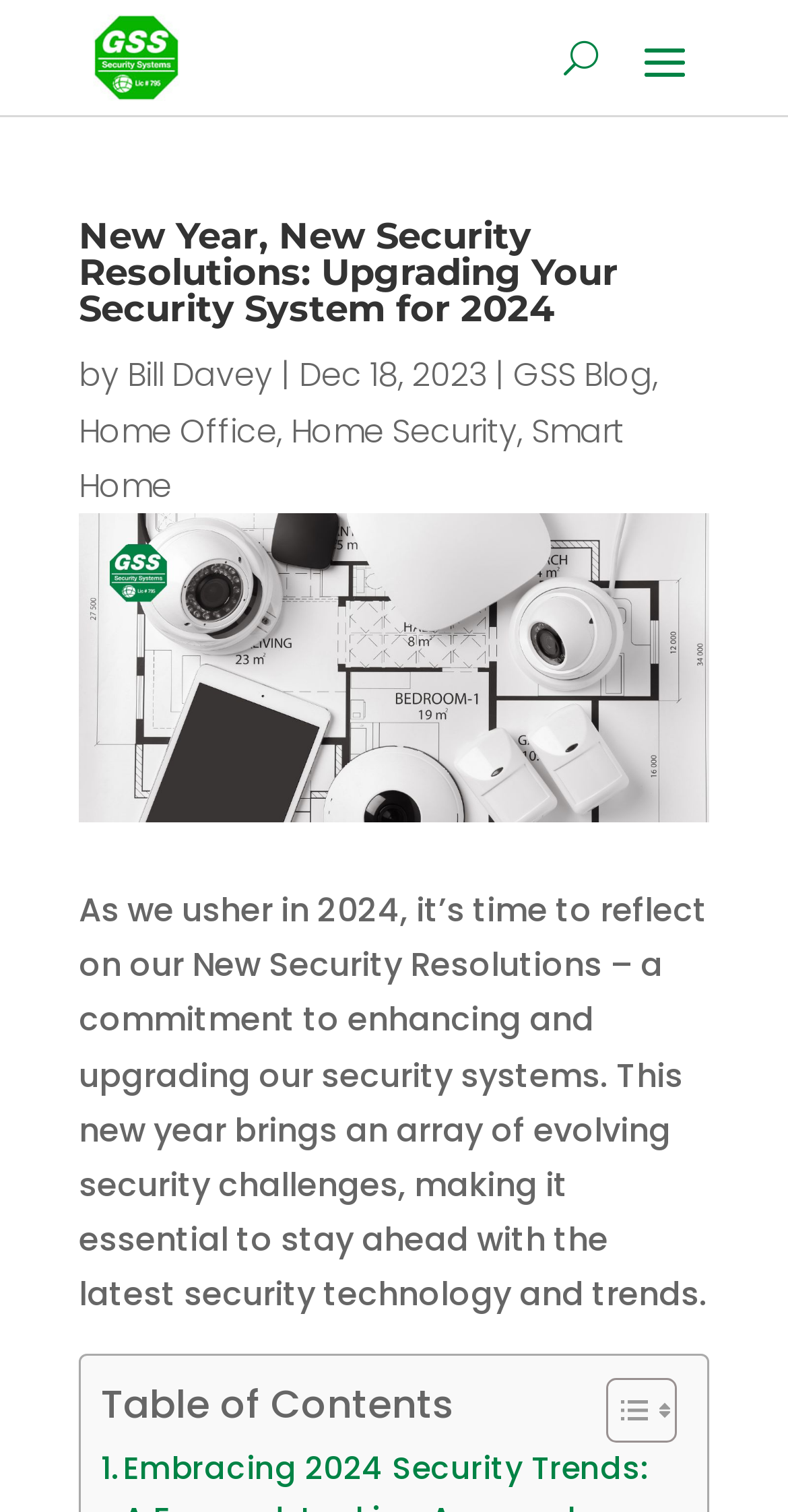Using the information in the image, give a detailed answer to the following question: Who is the author of the article?

The link 'Bill Davey' is located near the top of the webpage, suggesting that Bill Davey is the author of the article.